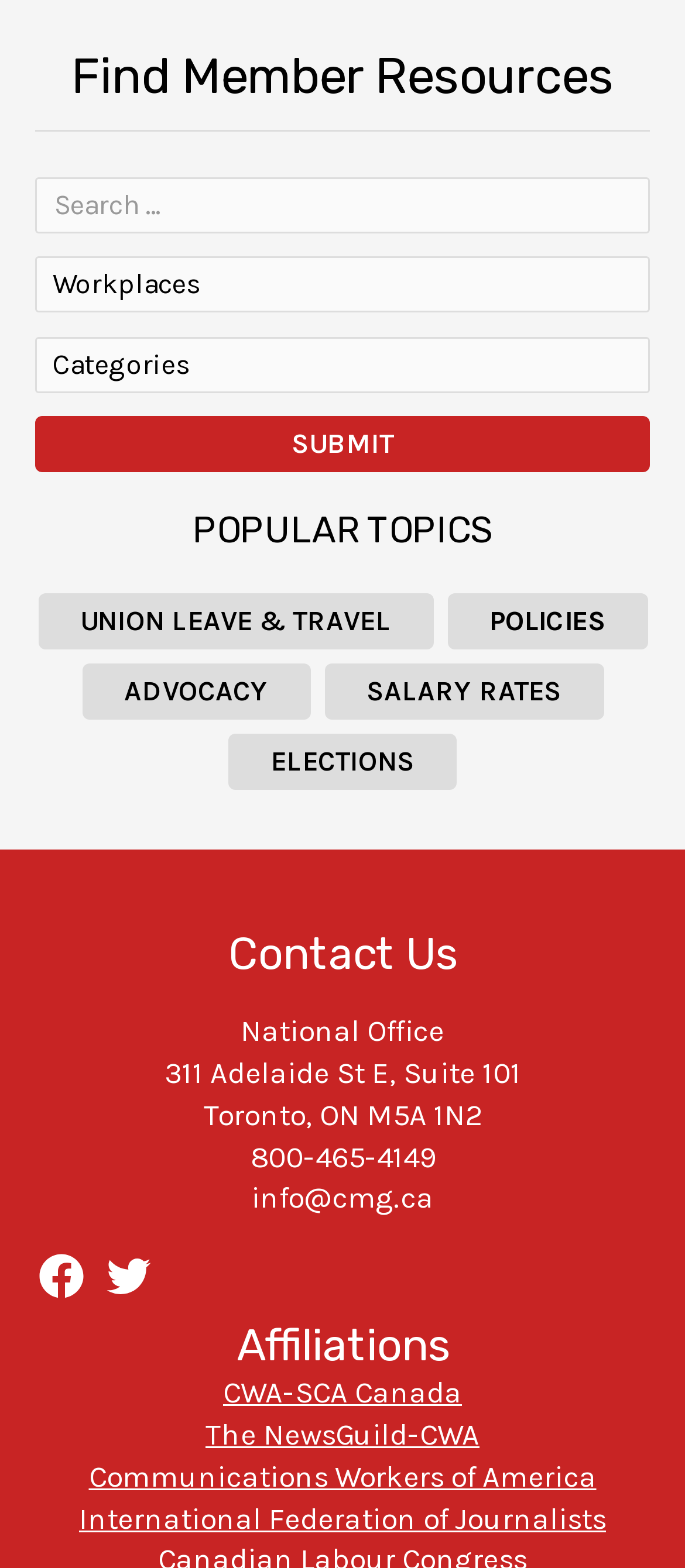What is the purpose of the textbox?
Please answer using one word or phrase, based on the screenshot.

Search